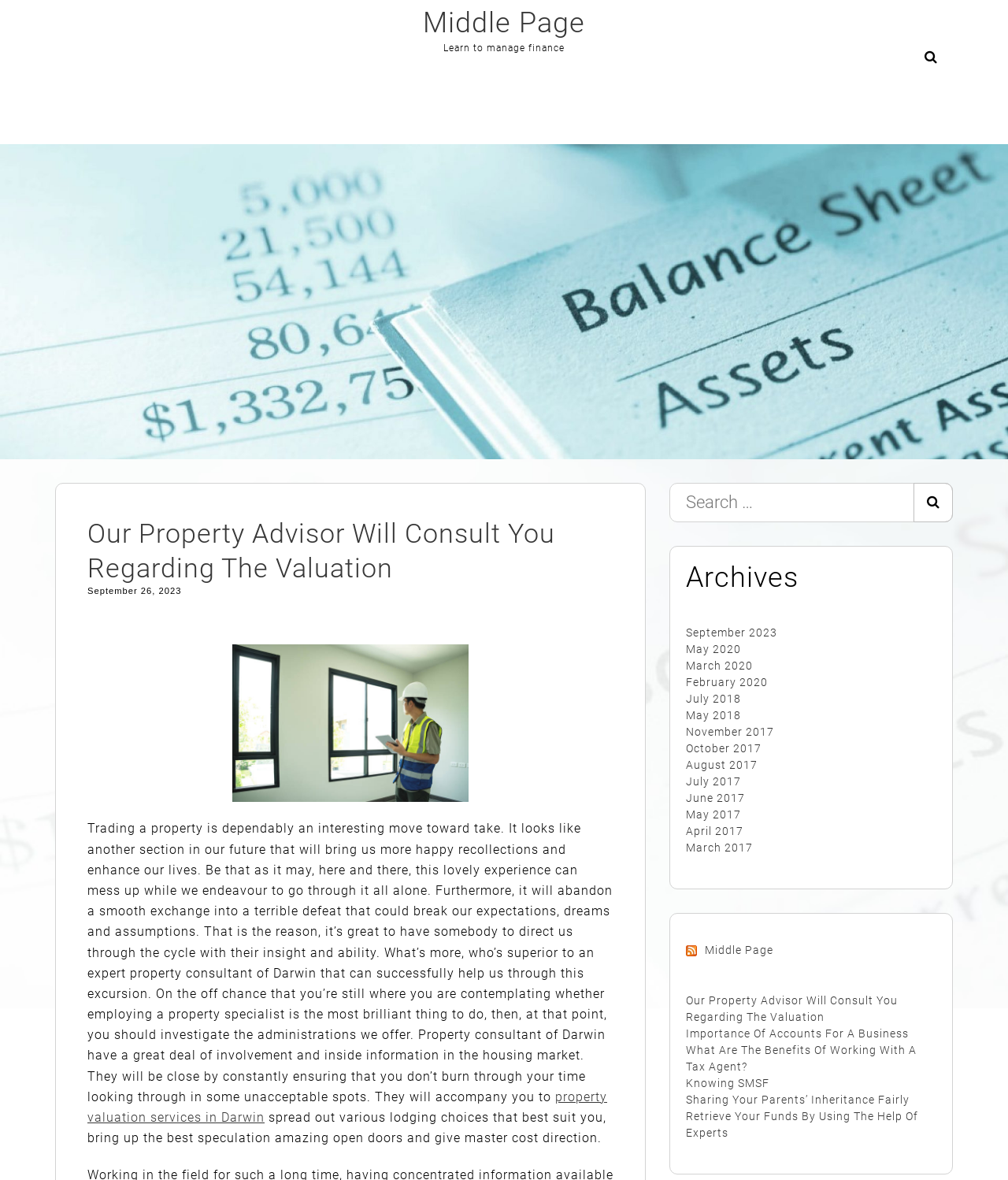Give a one-word or short phrase answer to the question: 
What type of content is available in the archives section?

monthly archives